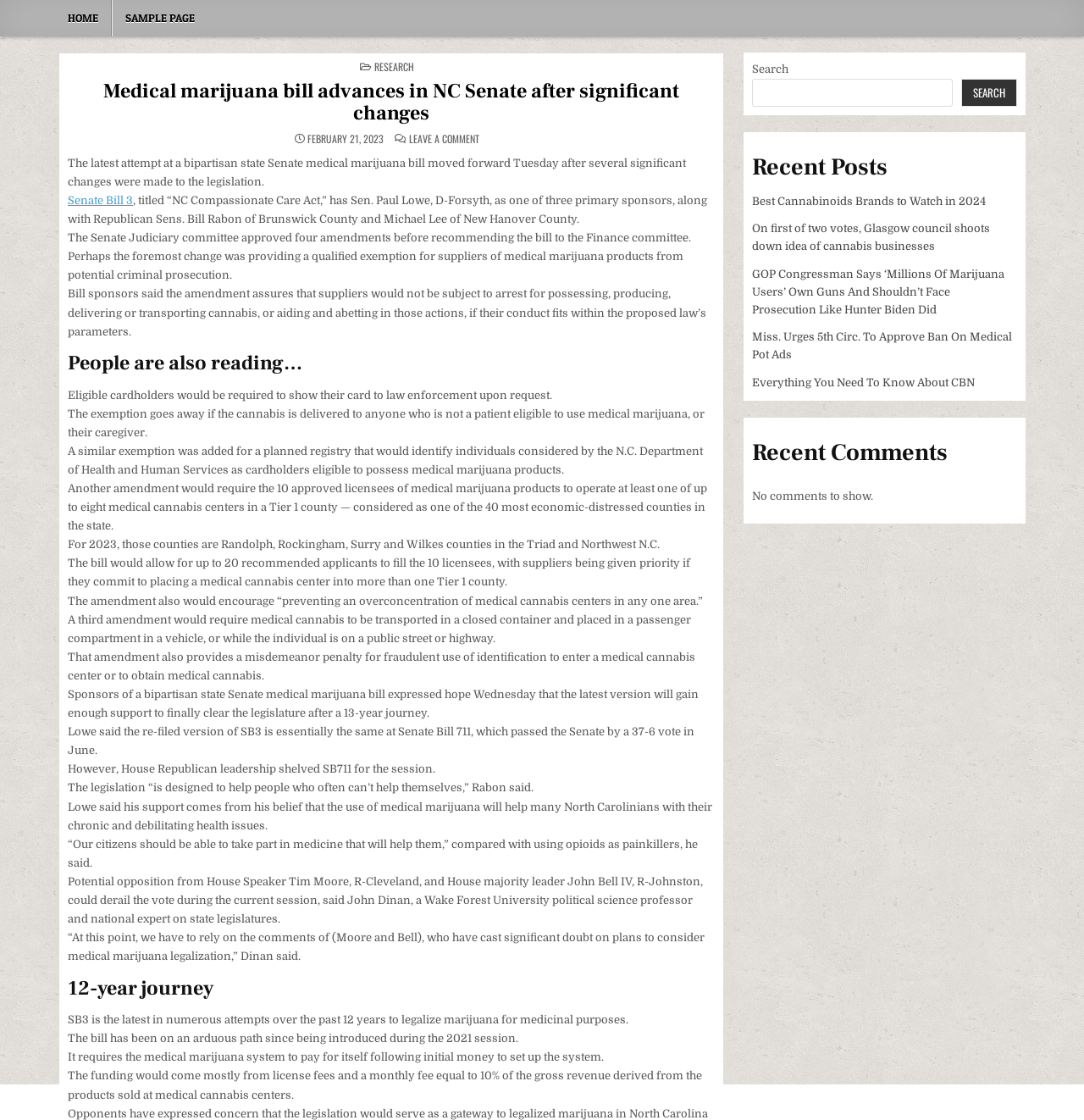Pinpoint the bounding box coordinates of the clickable area needed to execute the instruction: "Read the post 'Best Cannabinoids Brands to Watch in 2024'". The coordinates should be specified as four float numbers between 0 and 1, i.e., [left, top, right, bottom].

[0.694, 0.174, 0.91, 0.185]